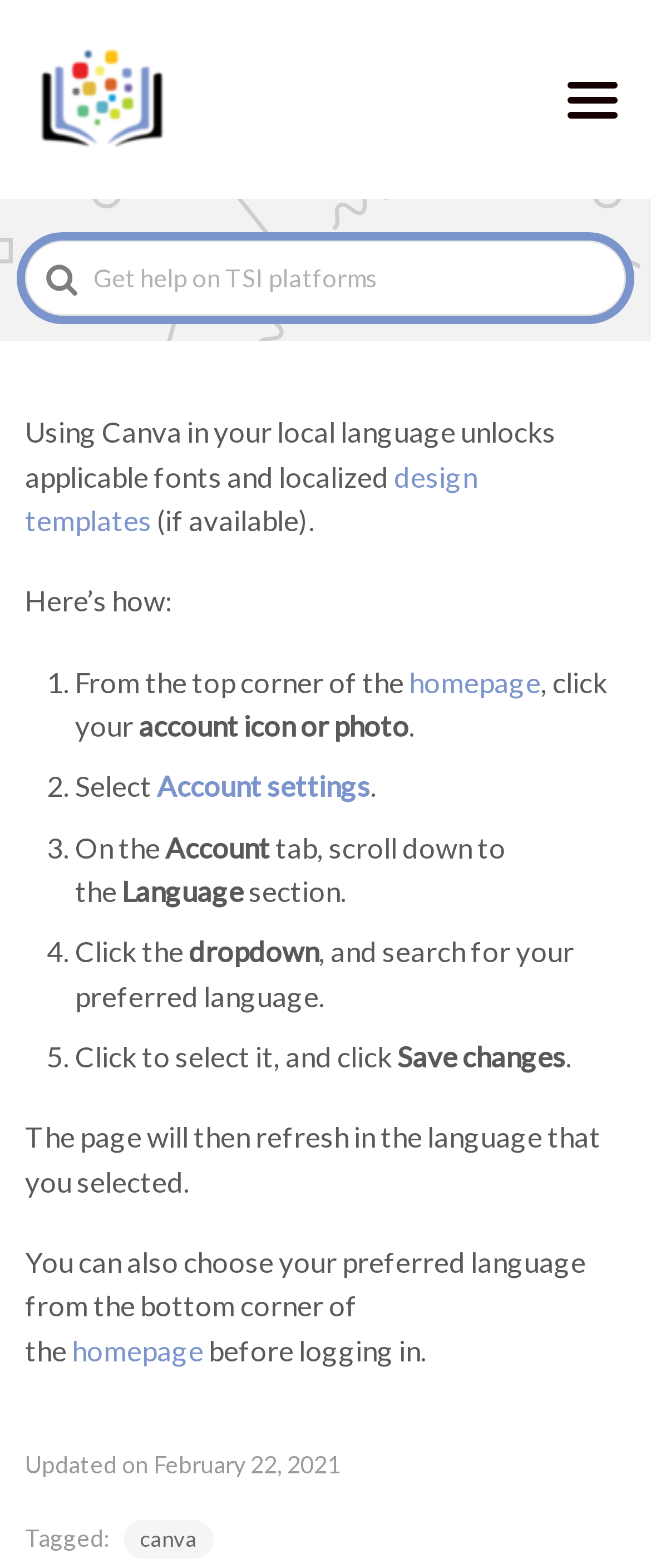Locate the UI element that matches the description homepage in the webpage screenshot. Return the bounding box coordinates in the format (top-left x, top-left y, bottom-right x, bottom-right y), with values ranging from 0 to 1.

[0.628, 0.424, 0.831, 0.446]